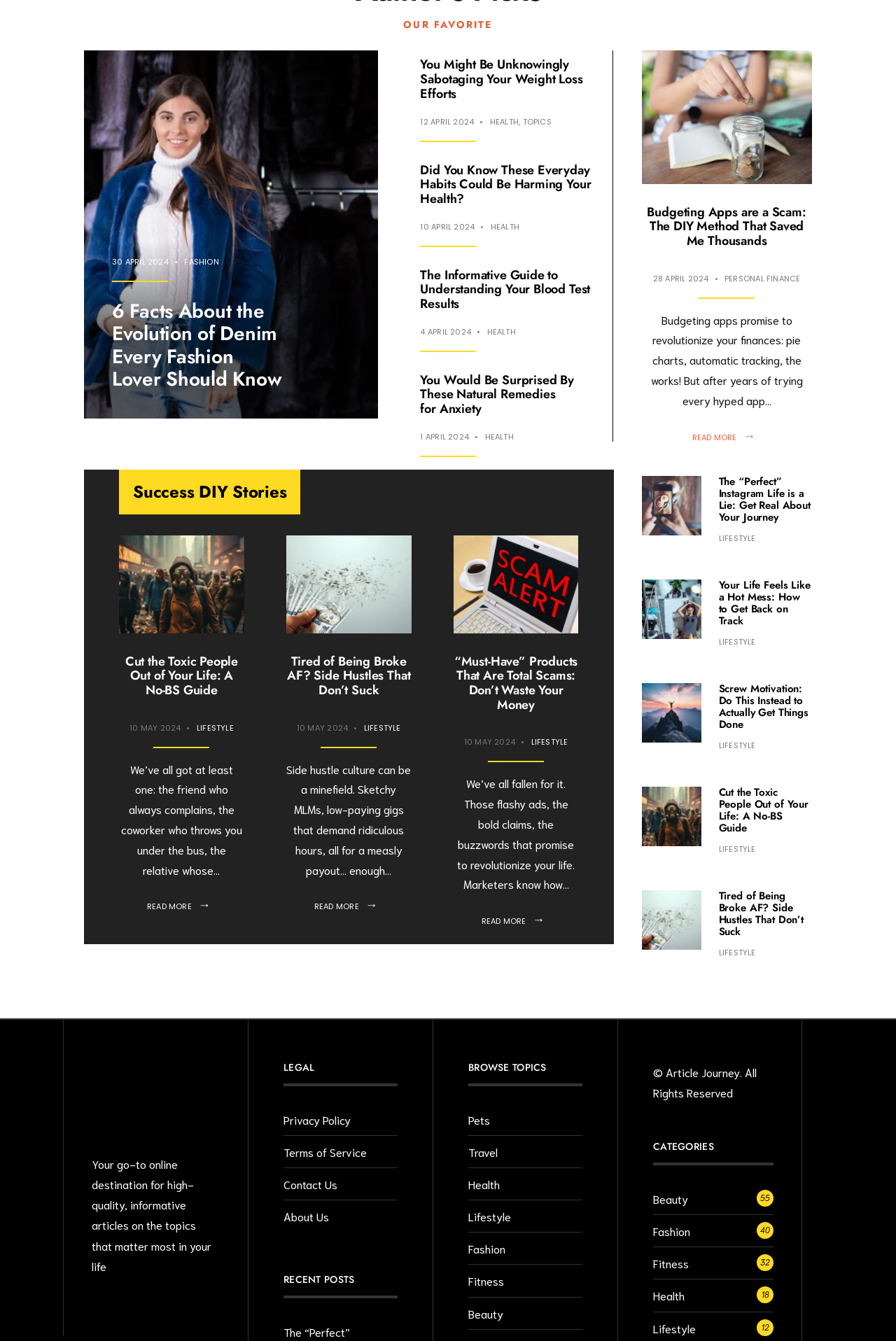Locate the bounding box coordinates of the UI element described by: "Health". Provide the coordinates as four float numbers between 0 and 1, formatted as [left, top, right, bottom].

[0.523, 0.877, 0.558, 0.888]